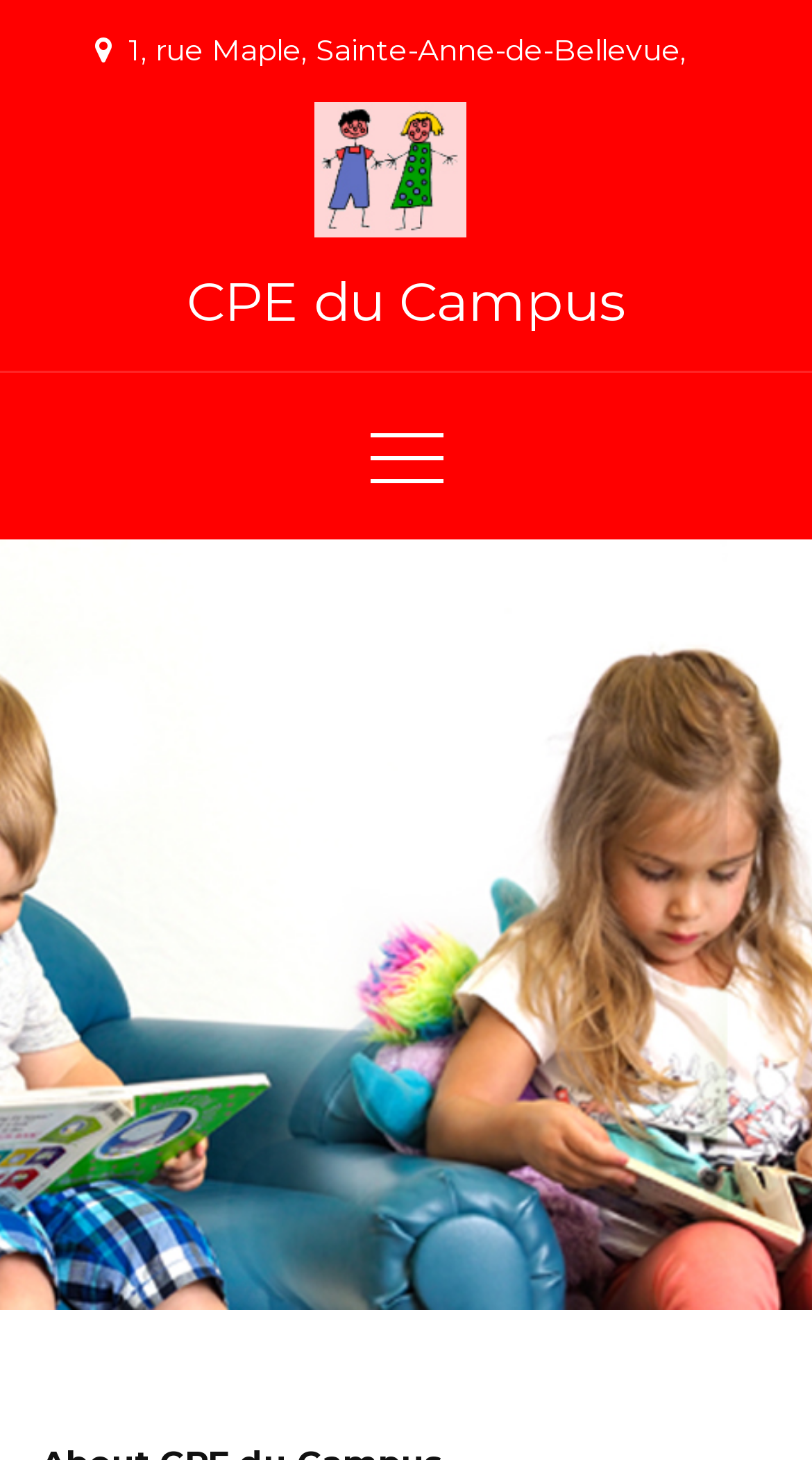How many navigation menus are there on the page?
Give a detailed response to the question by analyzing the screenshot.

I found the navigation menu by looking at the navigation element located at the top of the page, which is labeled as 'Primary Menu'. There is only one navigation menu on the page.